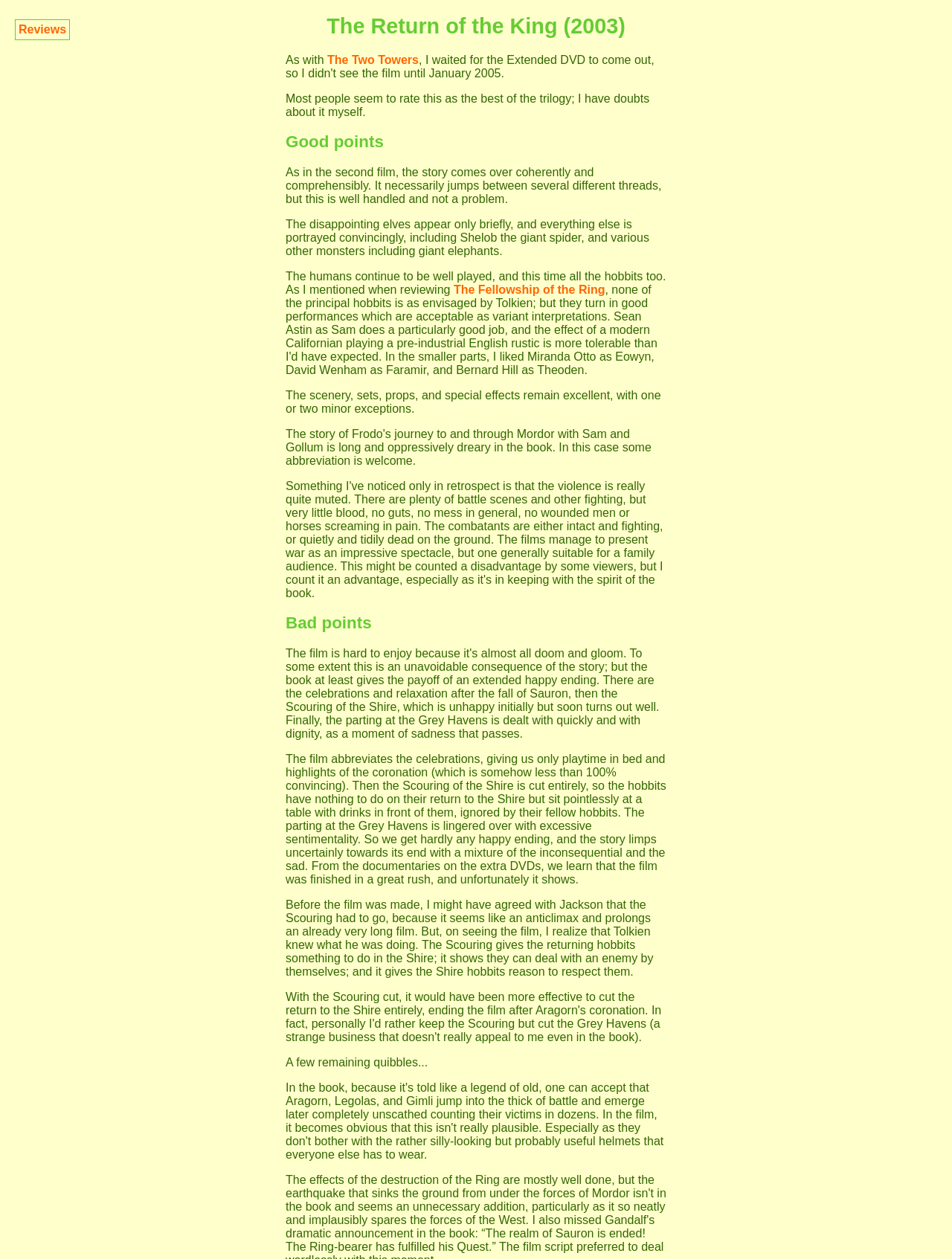What is the name of the giant spider in the film?
Craft a detailed and extensive response to the question.

The answer can be found in the text 'including Shelob the giant spider' which is describing the portrayal of monsters in the film.